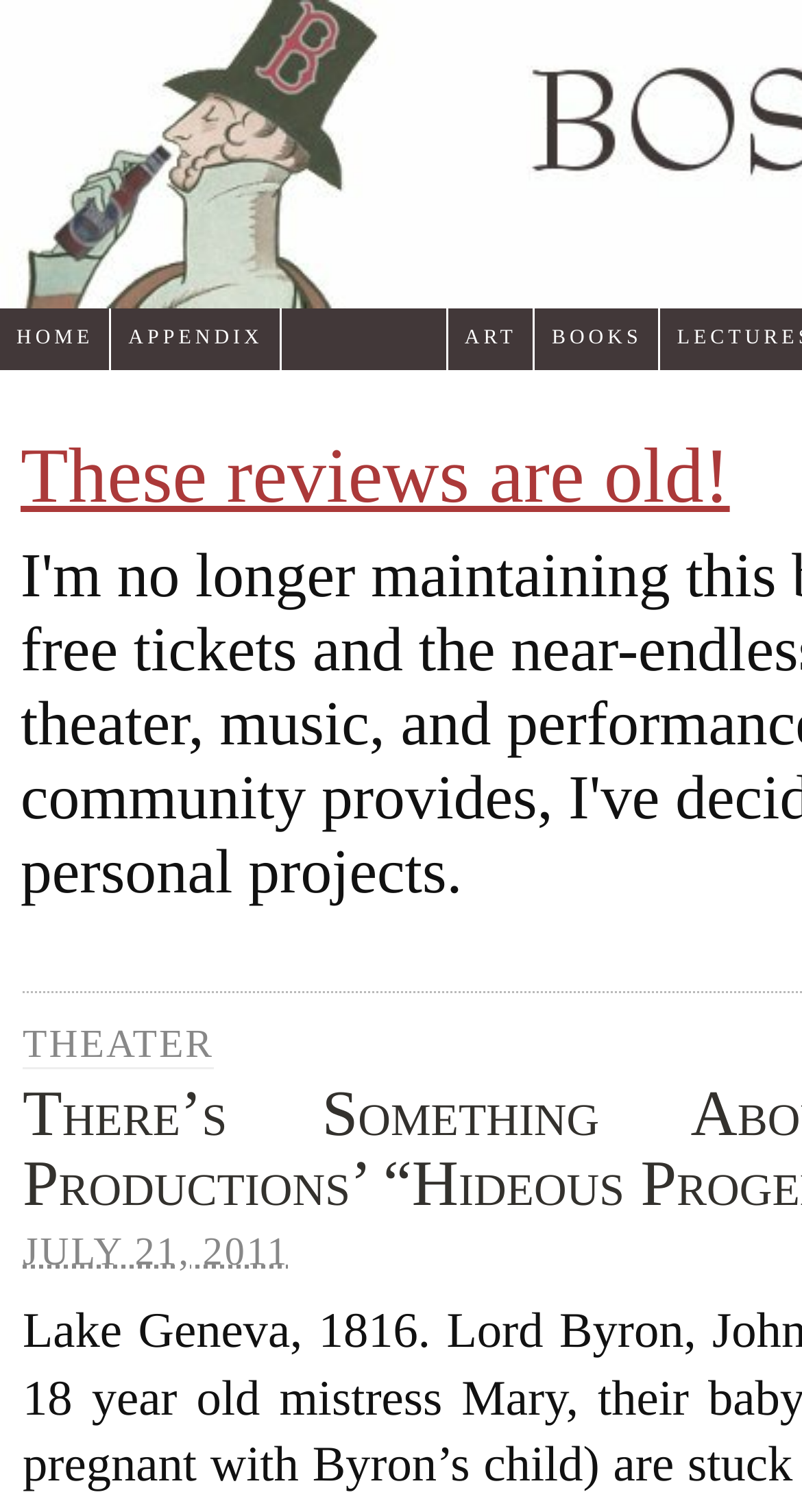Use a single word or phrase to respond to the question:
What is the date of the blog post?

JULY 21, 2011